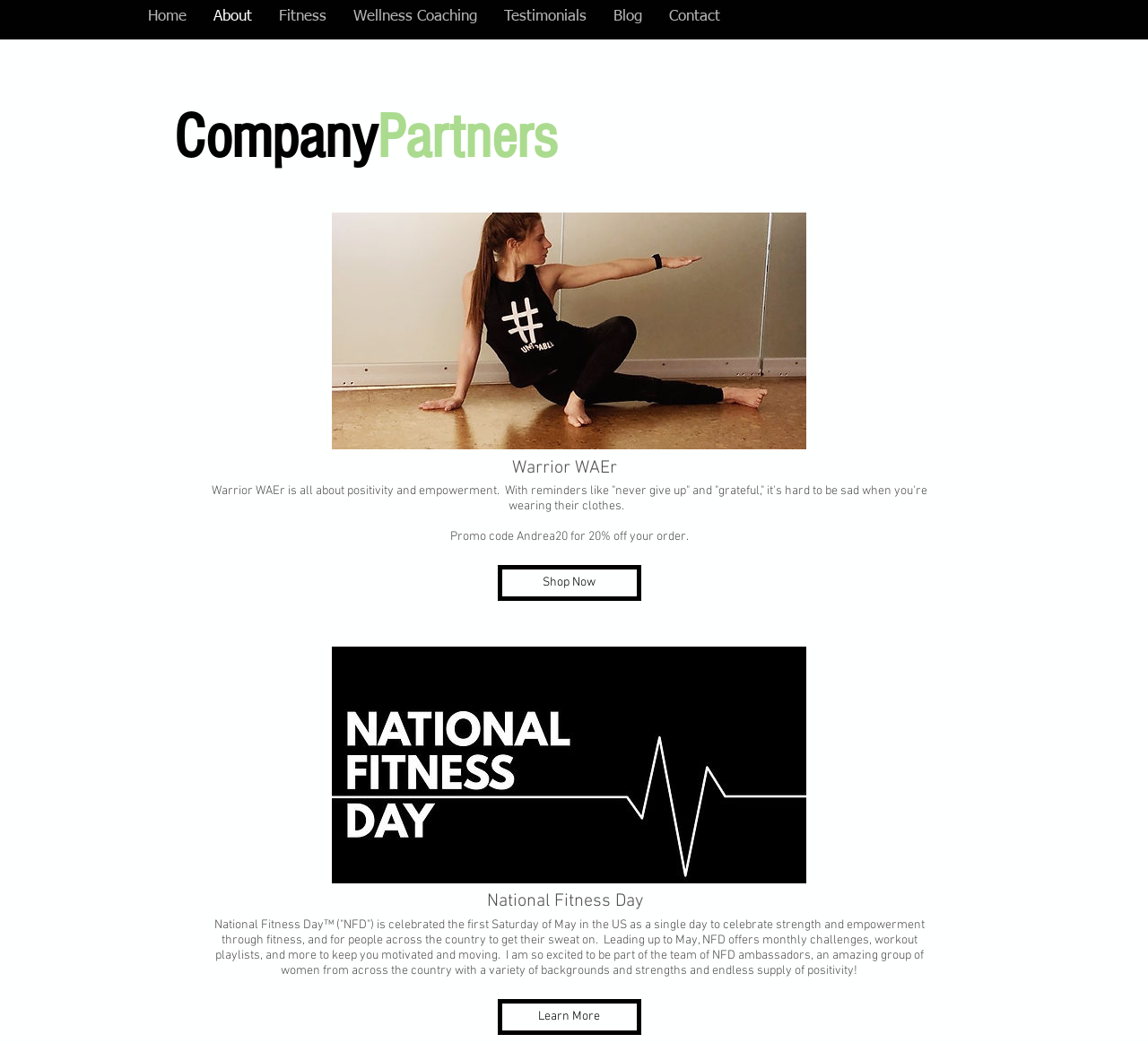Determine the bounding box coordinates of the clickable region to execute the instruction: "Read the blog". The coordinates should be four float numbers between 0 and 1, denoted as [left, top, right, bottom].

[0.523, 0.006, 0.571, 0.027]